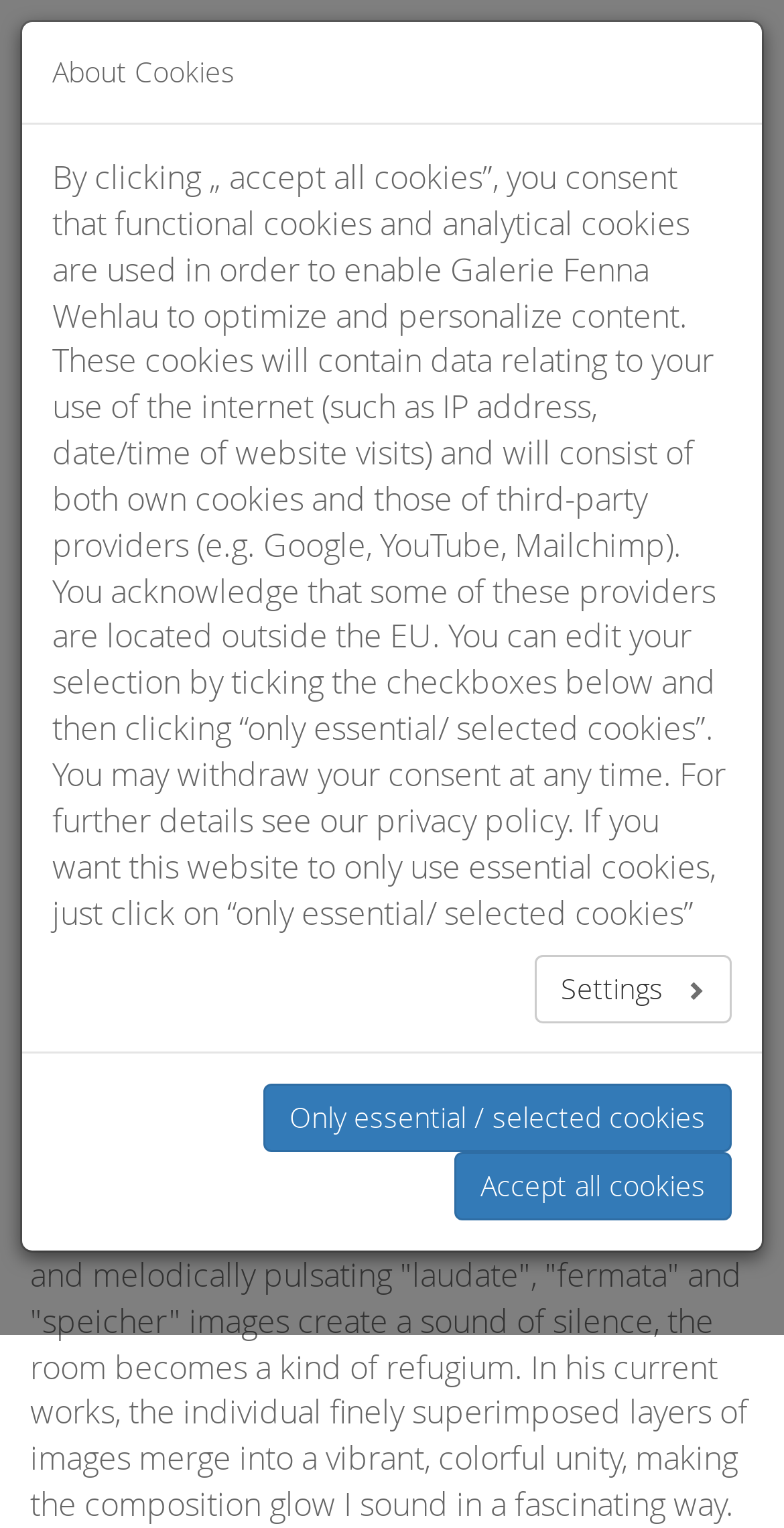What event is the gallery participating in?
Answer with a single word or short phrase according to what you see in the image.

Art Karlsruhe 2019